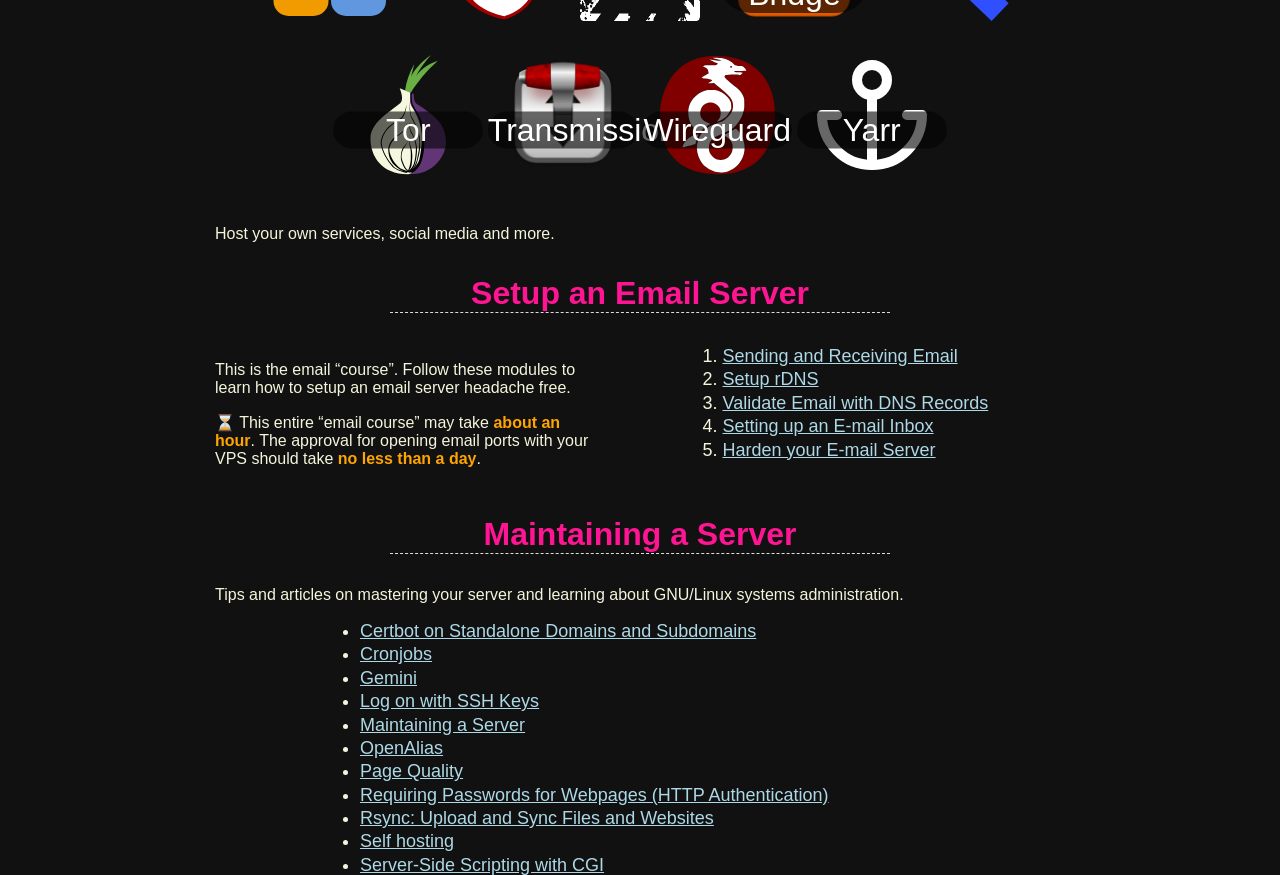Highlight the bounding box coordinates of the region I should click on to meet the following instruction: "Click on 'Setup rDNS'".

[0.564, 0.422, 0.639, 0.445]